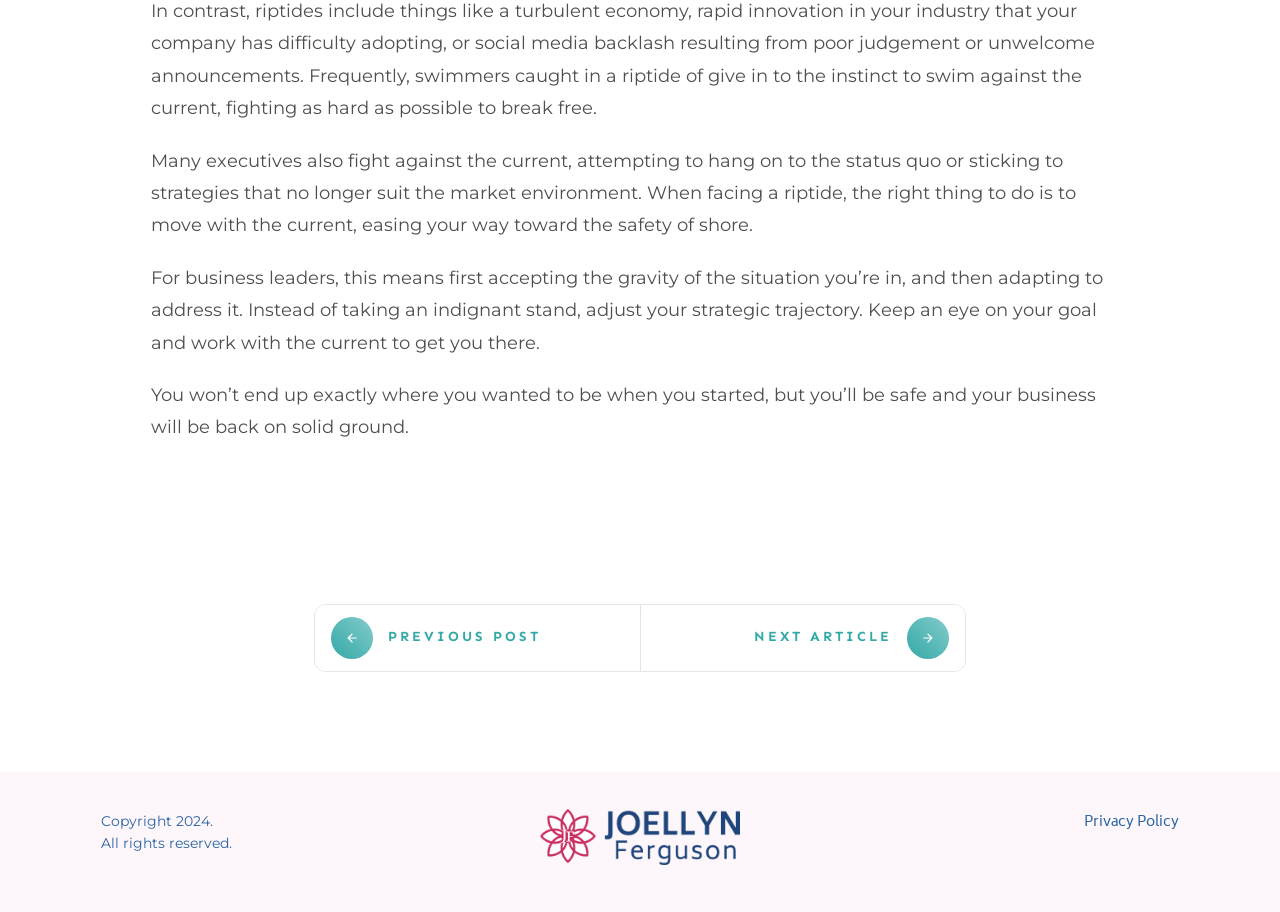What is the topic of the article?
Could you give a comprehensive explanation in response to this question?

The topic of the article can be inferred from the text content of the webpage, specifically the StaticText elements with IDs 104, 105, 106, and 107, which discuss the concept of riptides in the context of business and leadership.